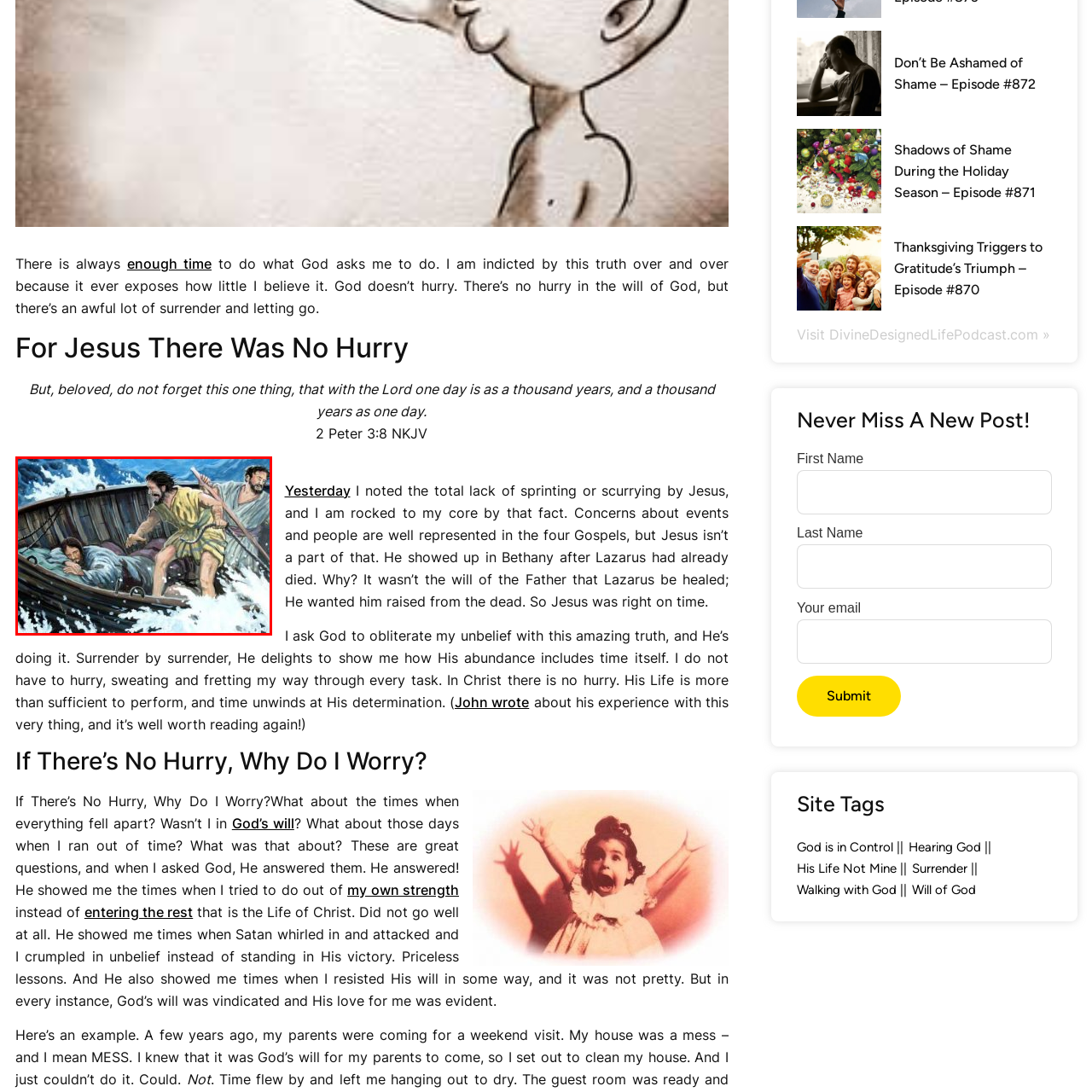What do the waves crashing around the boat symbolize?
Inspect the image inside the red bounding box and provide a detailed answer drawing from the visual content.

The waves crashing around the boat symbolize the storms of life because the caption states that 'the waves crashing around them symbolize the storms of life, reminding viewers of the notion that faith can sustain tranquility even when circumstances seem overwhelming.'